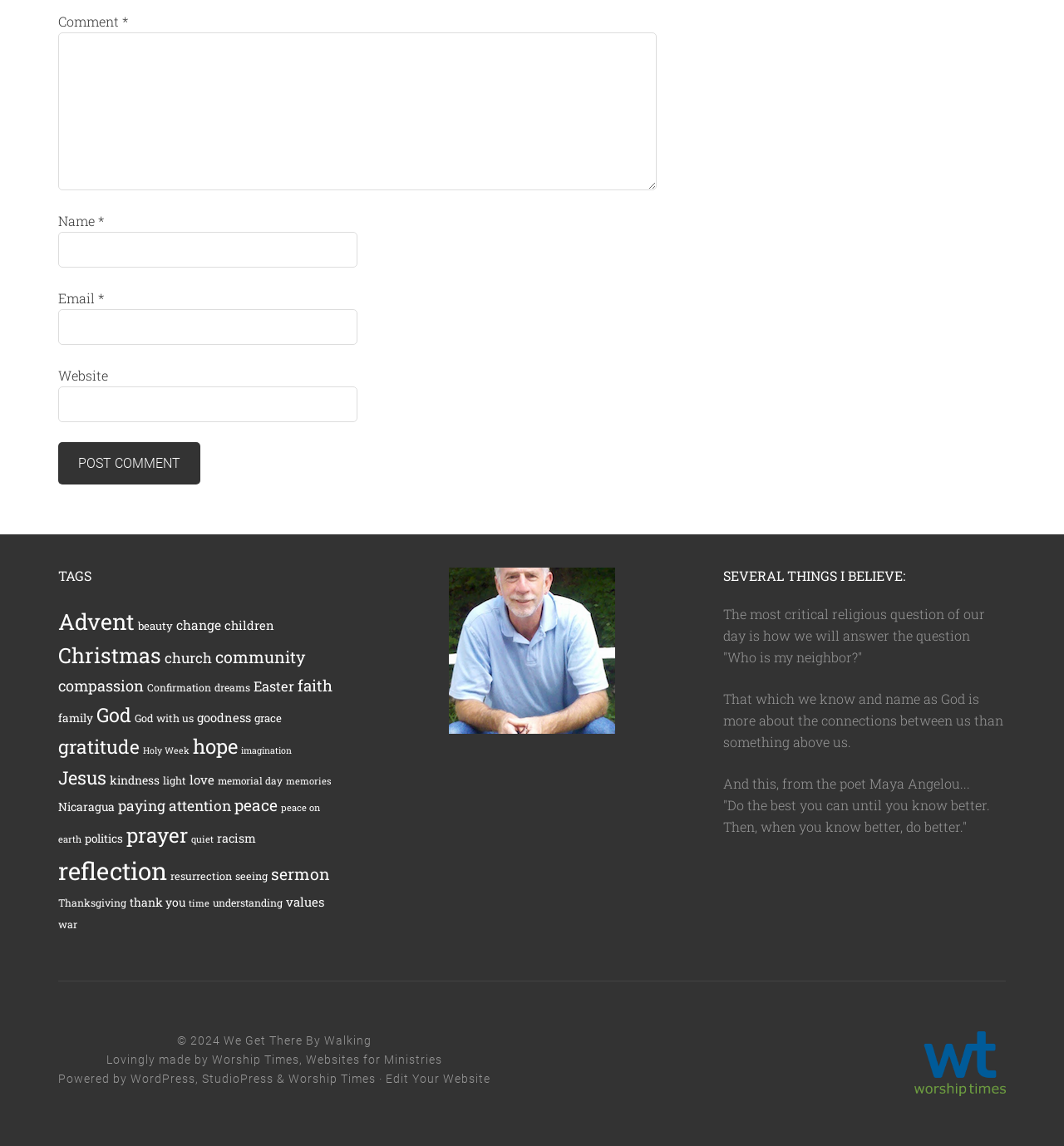Identify the bounding box for the described UI element. Provide the coordinates in (top-left x, top-left y, bottom-right x, bottom-right y) format with values ranging from 0 to 1: sold his baby off

None